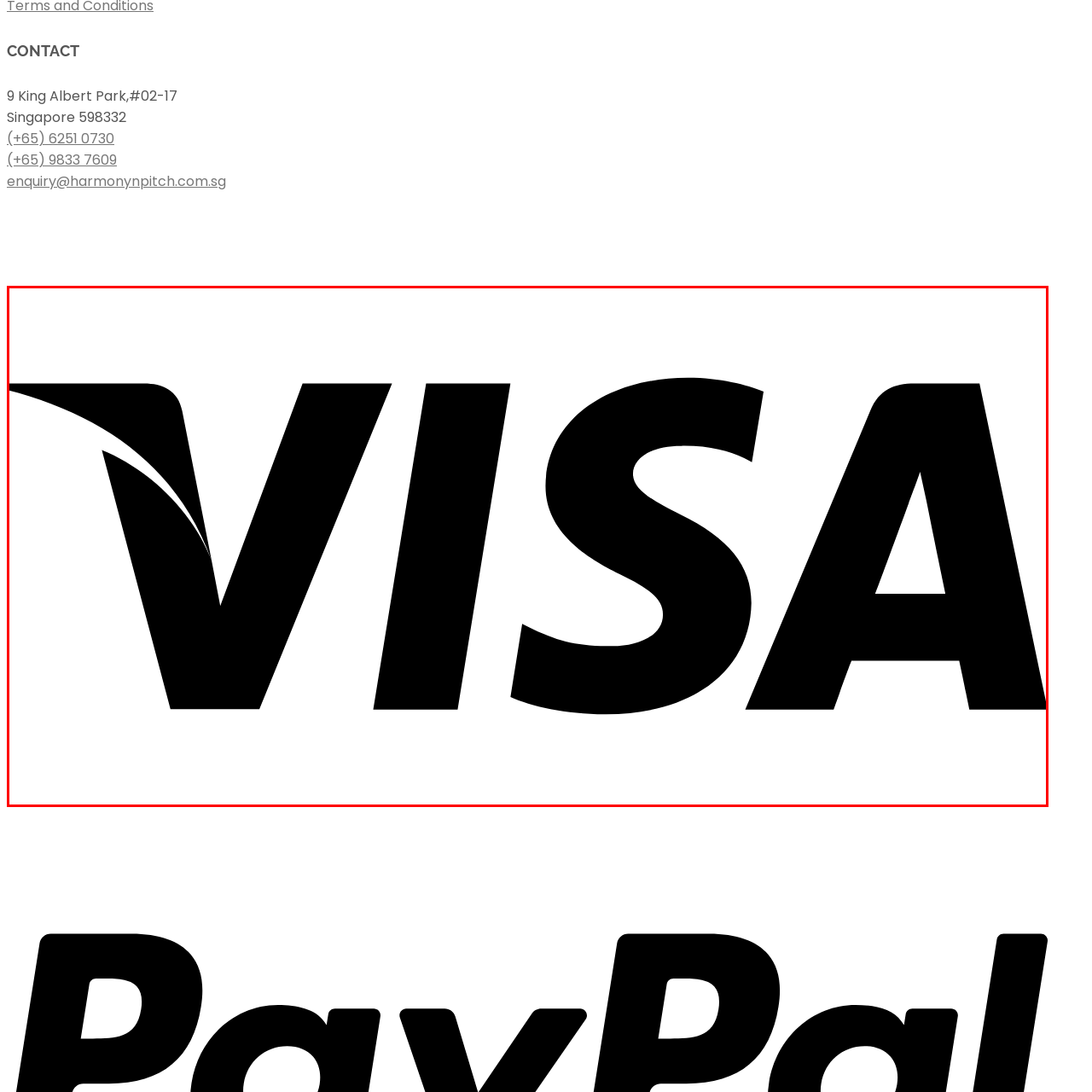Check the image marked by the red frame and reply to the question using one word or phrase:
What is the typography of the VISA logo?

Bold, clear